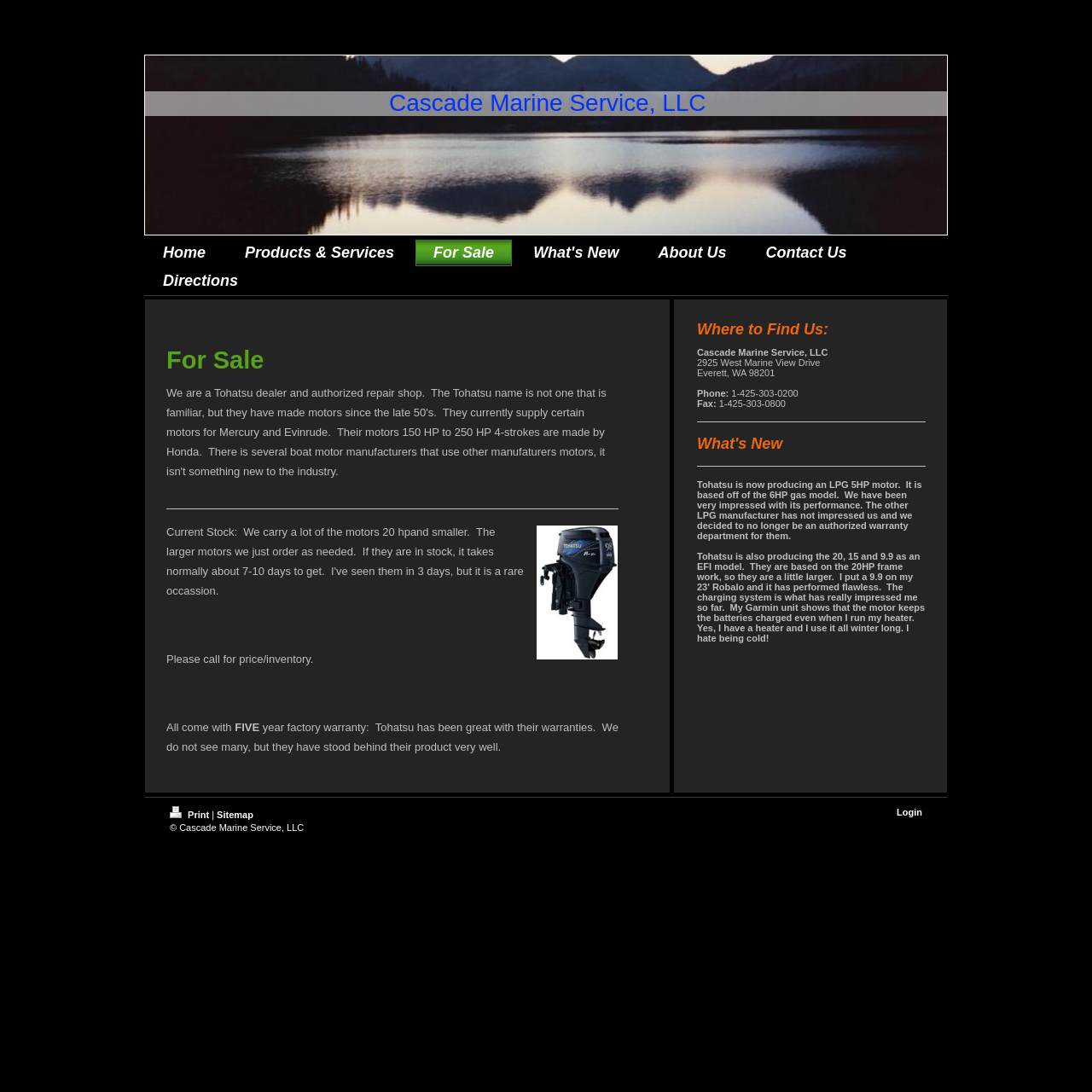What is the phone number?
Using the image as a reference, give an elaborate response to the question.

The phone number is obtained from the StaticText element '1-425-303-0200' with bounding box coordinates [0.667, 0.355, 0.731, 0.365]. This element is a child of the Root Element and is likely to be the contact information of the company.